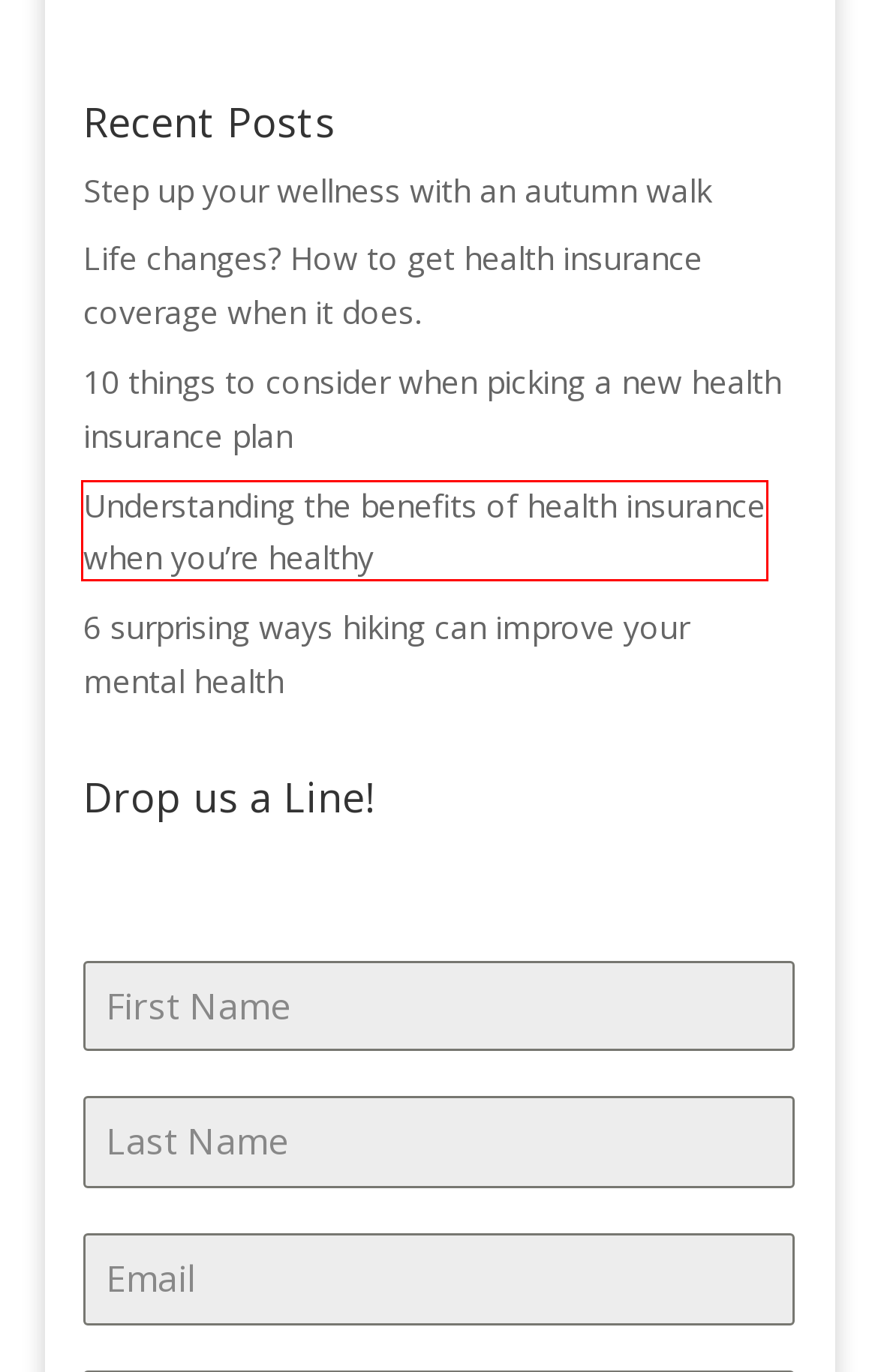Look at the screenshot of a webpage with a red bounding box and select the webpage description that best corresponds to the new page after clicking the element in the red box. Here are the options:
A. Home - Future Home of The Rock DM
B. Life changes? How to get health insurance coverage when it does. | Employer Benefits Solutions
C. Contact Us | Employer Benefits Solutions
D. 6 surprising ways hiking can improve your mental health | Employer Benefits Solutions
E. About Us | Employer Benefits Solutions
F. 10 things to consider when picking a new health insurance plan | Employer Benefits Solutions
G. Understanding the benefits of health insurance when you’re healthy | Employer Benefits Solutions
H. Employer Benefits Solutions

G